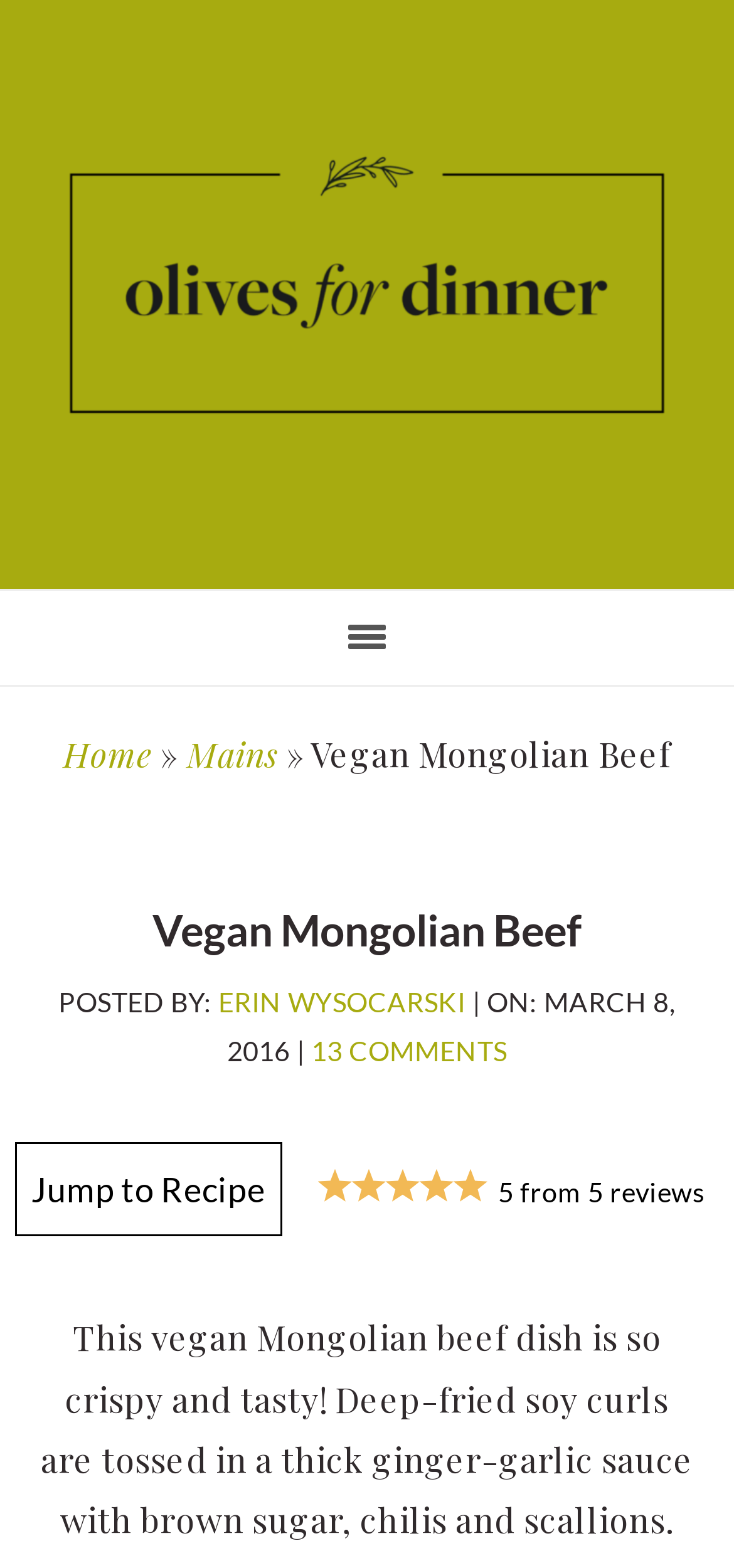What is the date when this recipe was posted?
Provide a one-word or short-phrase answer based on the image.

MARCH 8, 2016